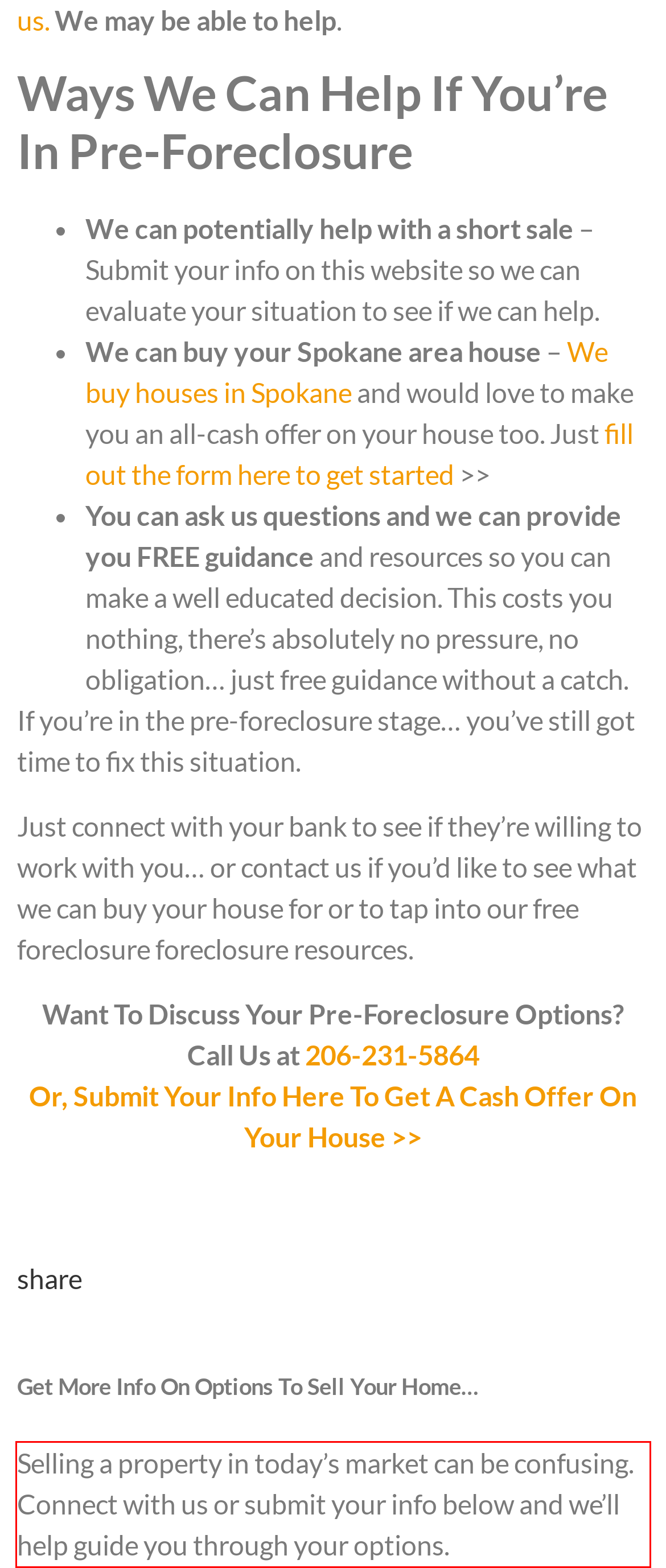Please examine the webpage screenshot containing a red bounding box and use OCR to recognize and output the text inside the red bounding box.

Selling a property in today’s market can be confusing. Connect with us or submit your info below and we’ll help guide you through your options.